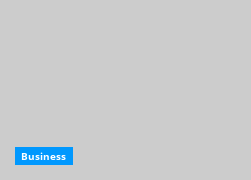What type of content is featured above the button?
Look at the screenshot and respond with a single word or phrase.

articles